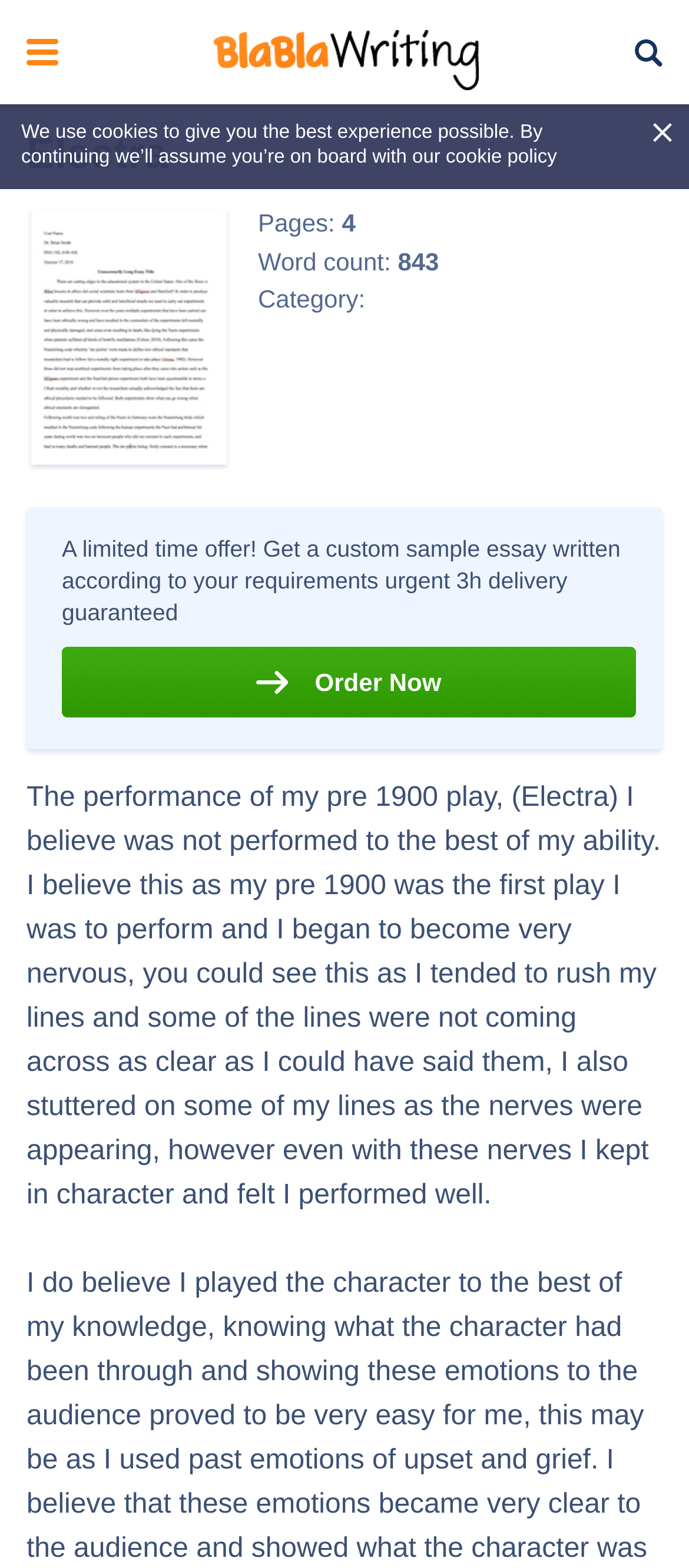How many pages does the essay have?
Look at the screenshot and give a one-word or phrase answer.

Not specified